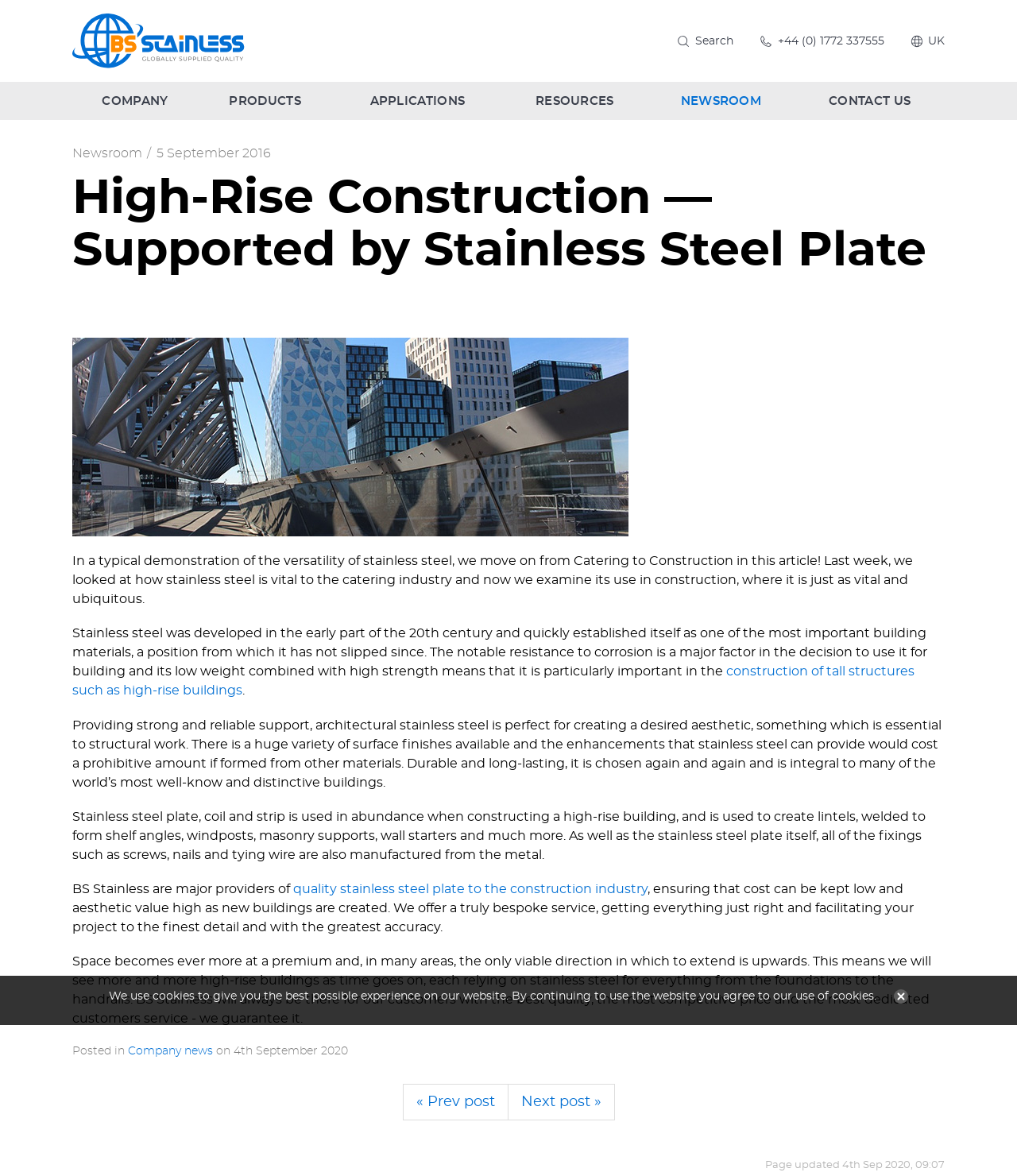Please find the bounding box coordinates of the section that needs to be clicked to achieve this instruction: "Read the 'High-Rise Construction — Supported by Stainless Steel Plate' article".

[0.071, 0.147, 0.929, 0.236]